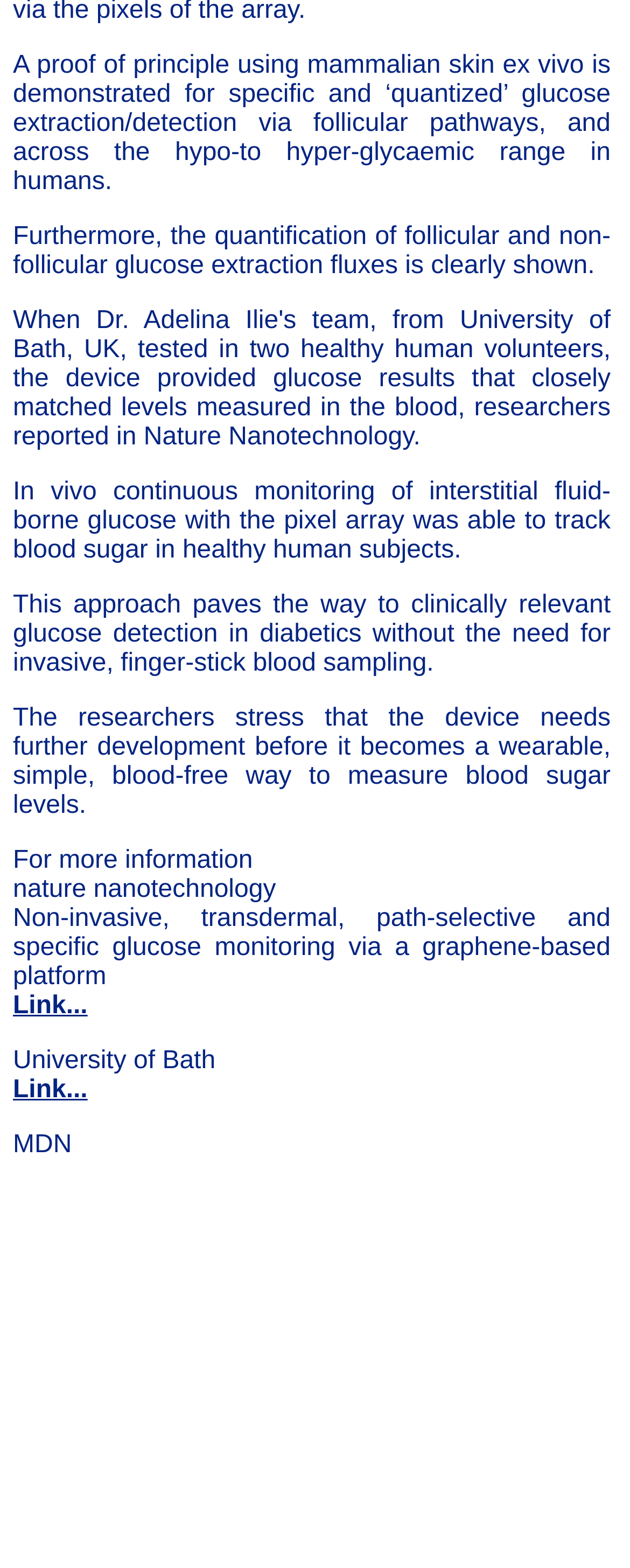Given the element description: "Link...", predict the bounding box coordinates of the UI element it refers to, using four float numbers between 0 and 1, i.e., [left, top, right, bottom].

[0.021, 0.633, 0.139, 0.65]